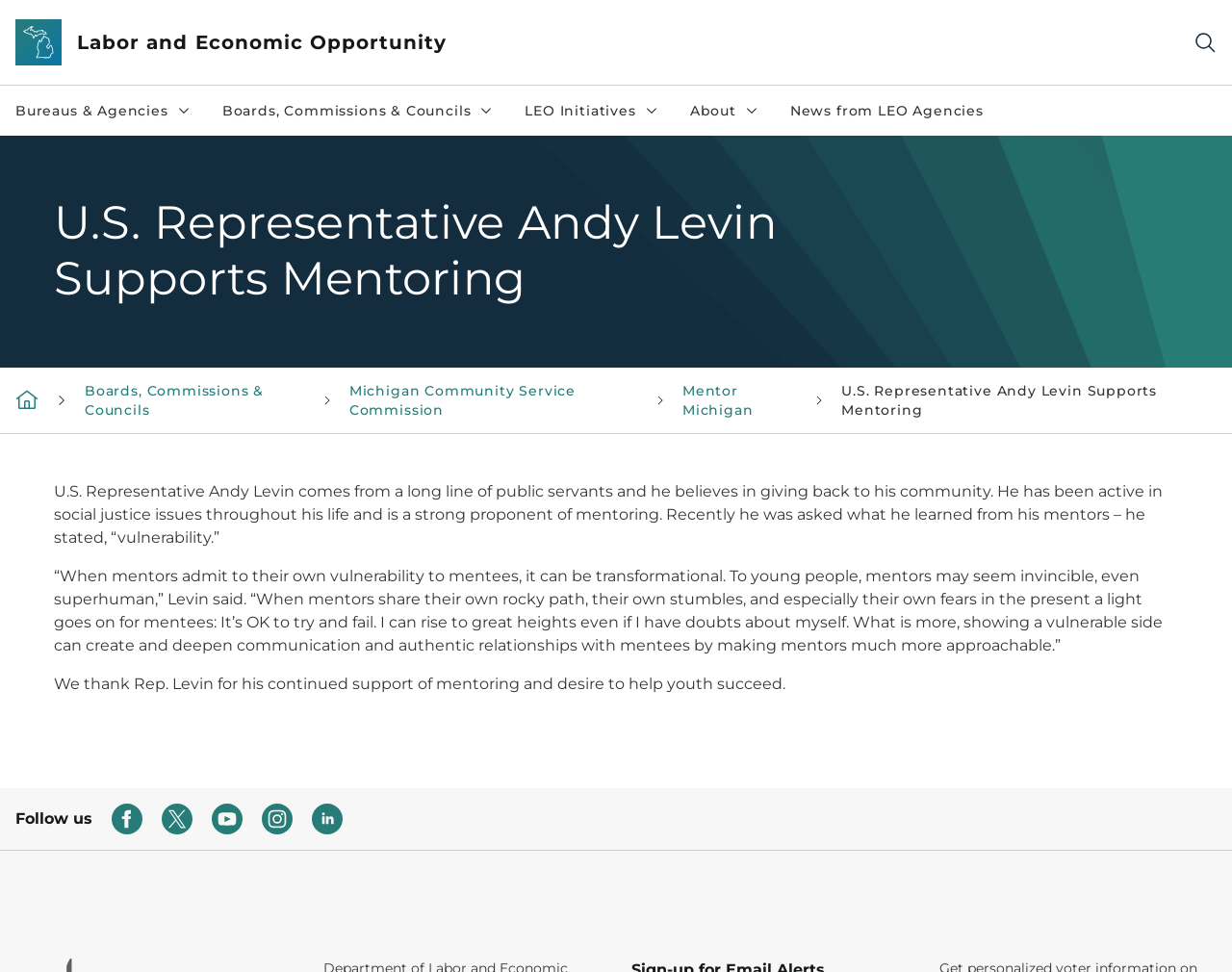Identify the bounding box coordinates of the clickable section necessary to follow the following instruction: "Go to Bureaus & Agencies". The coordinates should be presented as four float numbers from 0 to 1, i.e., [left, top, right, bottom].

[0.0, 0.088, 0.168, 0.14]